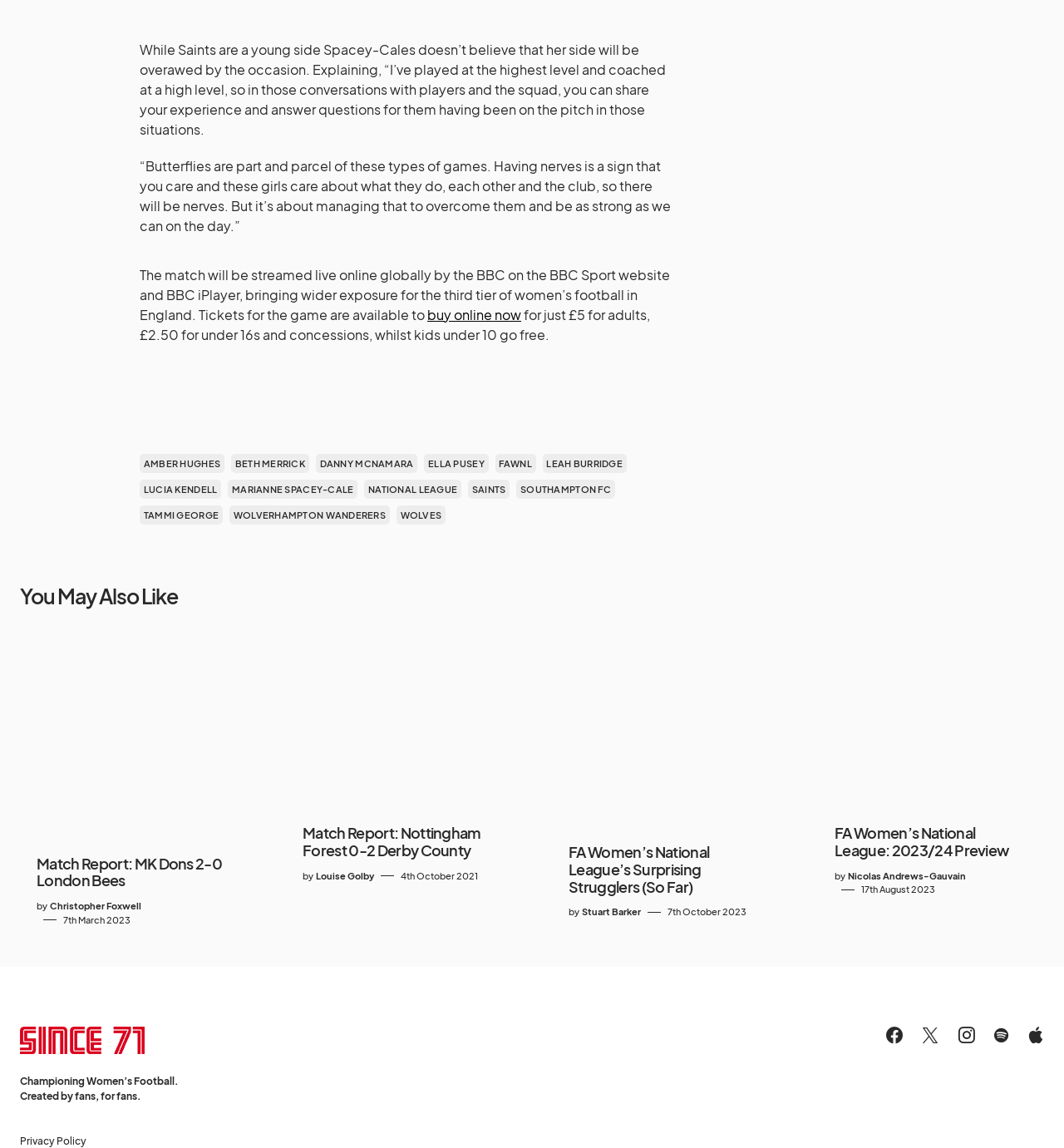Please locate the bounding box coordinates of the element that needs to be clicked to achieve the following instruction: "Click on 'buy online now' to purchase tickets". The coordinates should be four float numbers between 0 and 1, i.e., [left, top, right, bottom].

[0.402, 0.266, 0.49, 0.281]